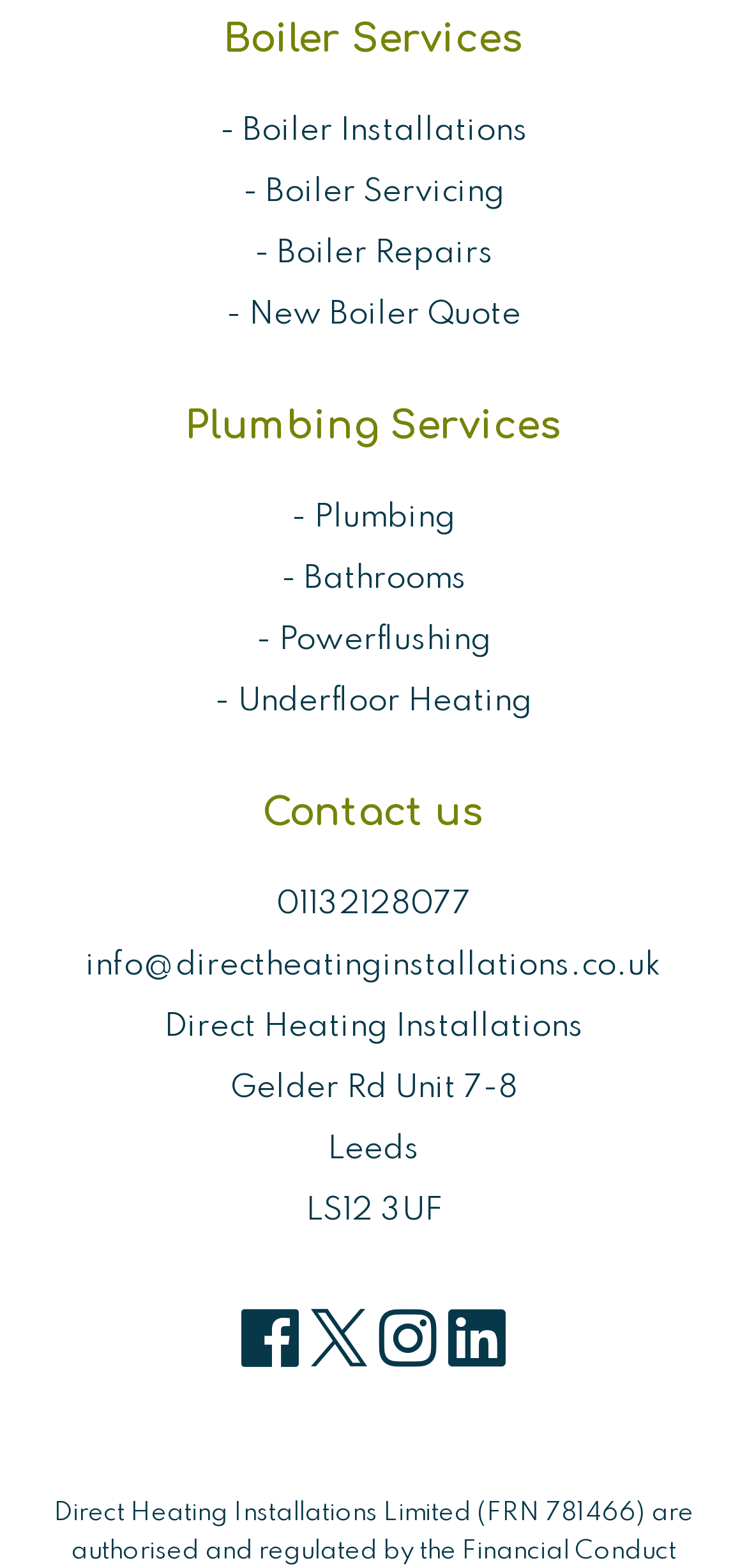Can you find the bounding box coordinates of the area I should click to execute the following instruction: "Get a New Boiler Quote"?

[0.333, 0.19, 0.697, 0.211]